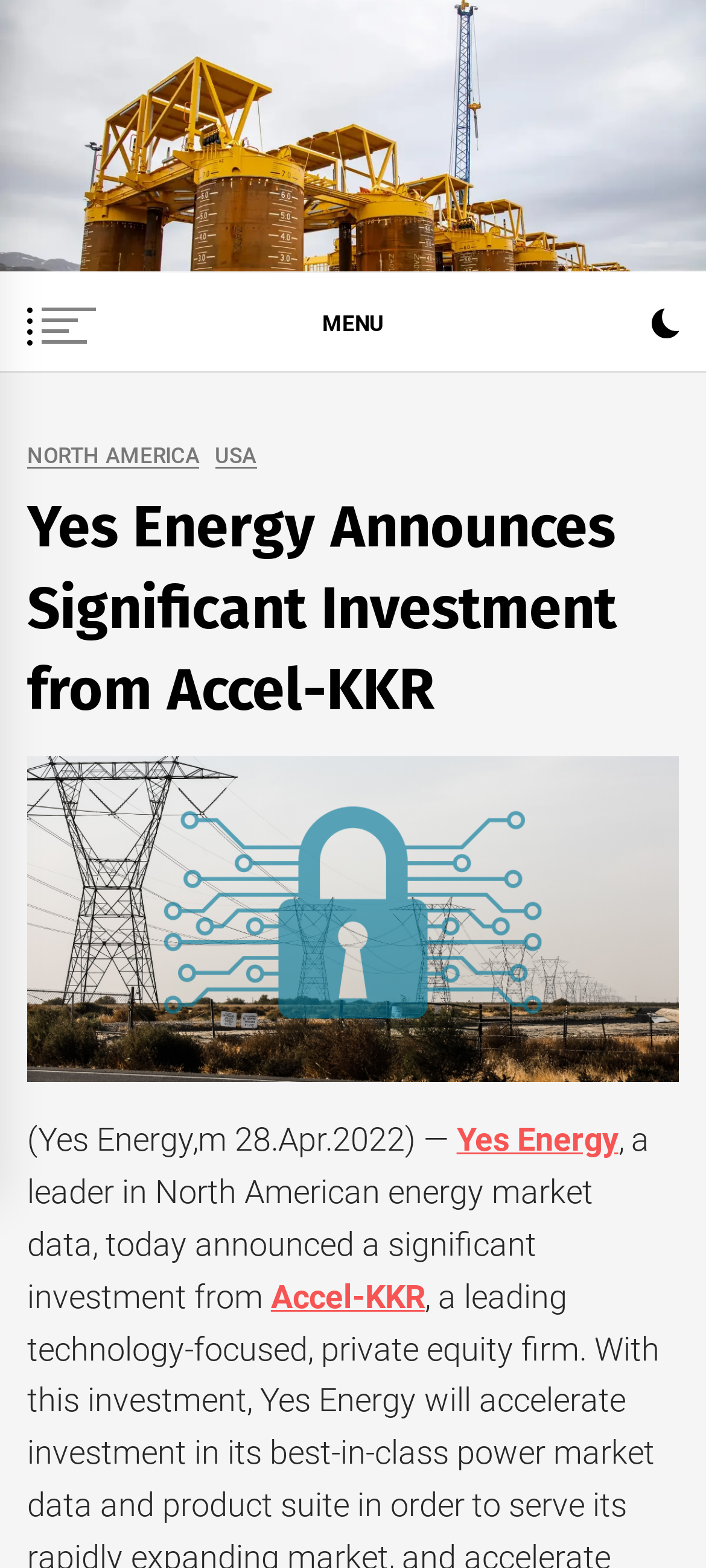Please specify the bounding box coordinates for the clickable region that will help you carry out the instruction: "View the TST Ratifies Deal to Recall Former ANSA Workers article".

[0.487, 0.648, 0.782, 0.716]